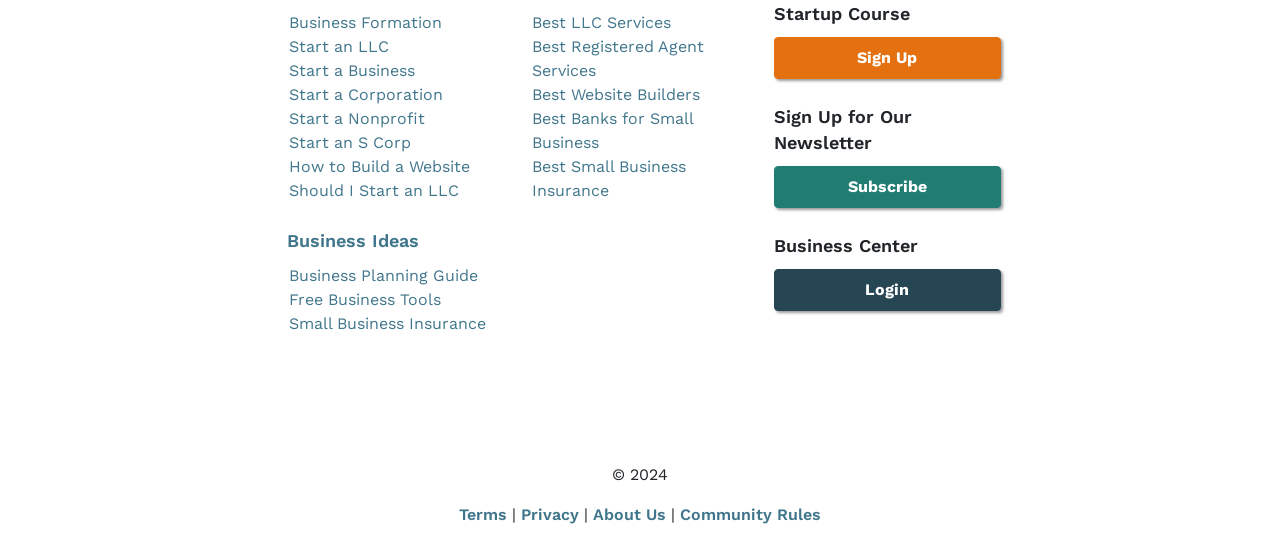What is the copyright year mentioned at the bottom of the webpage?
Give a single word or phrase answer based on the content of the image.

2024